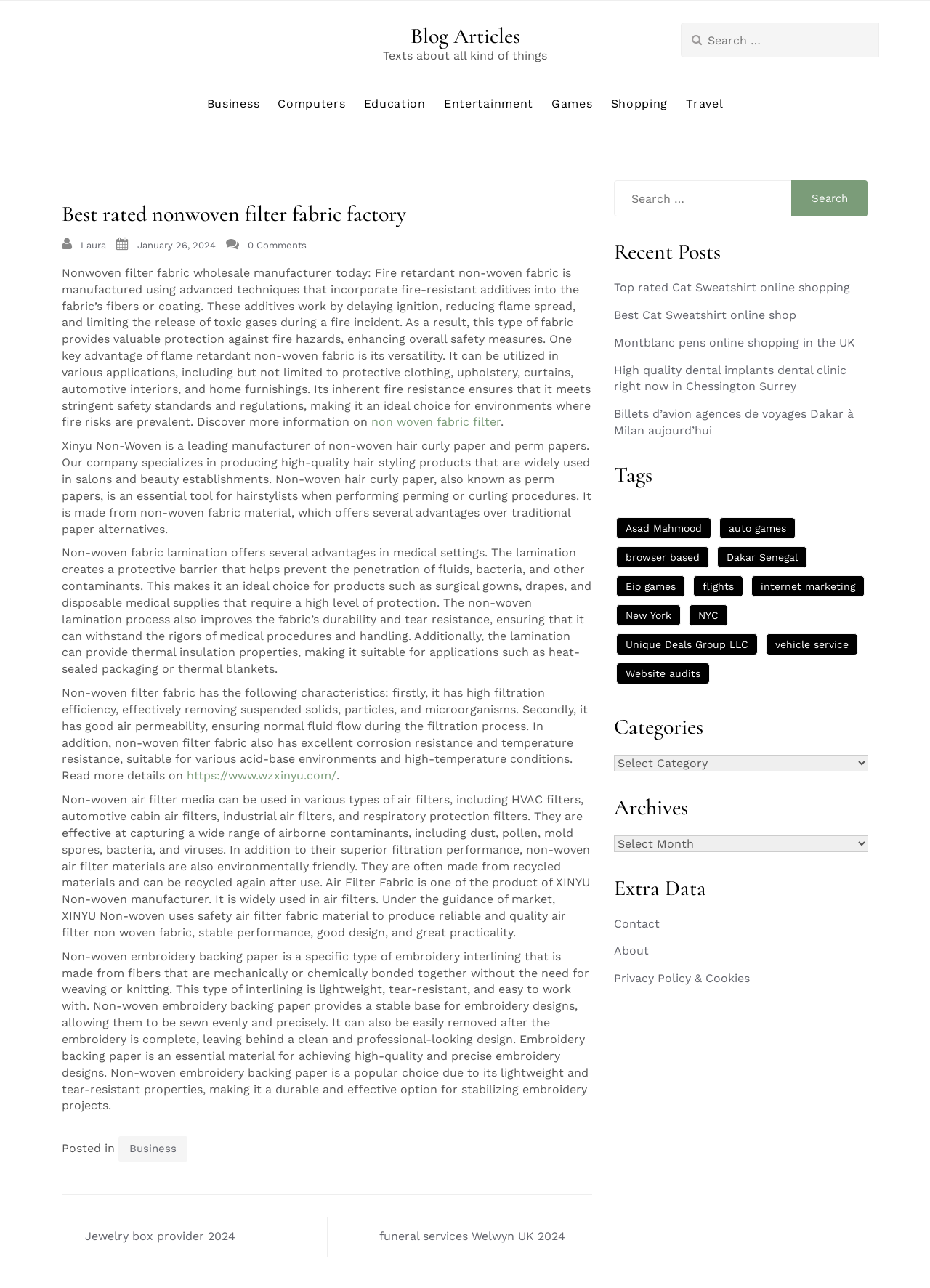From the given element description: "January 26, 2024", find the bounding box for the UI element. Provide the coordinates as four float numbers between 0 and 1, in the order [left, top, right, bottom].

[0.148, 0.186, 0.232, 0.195]